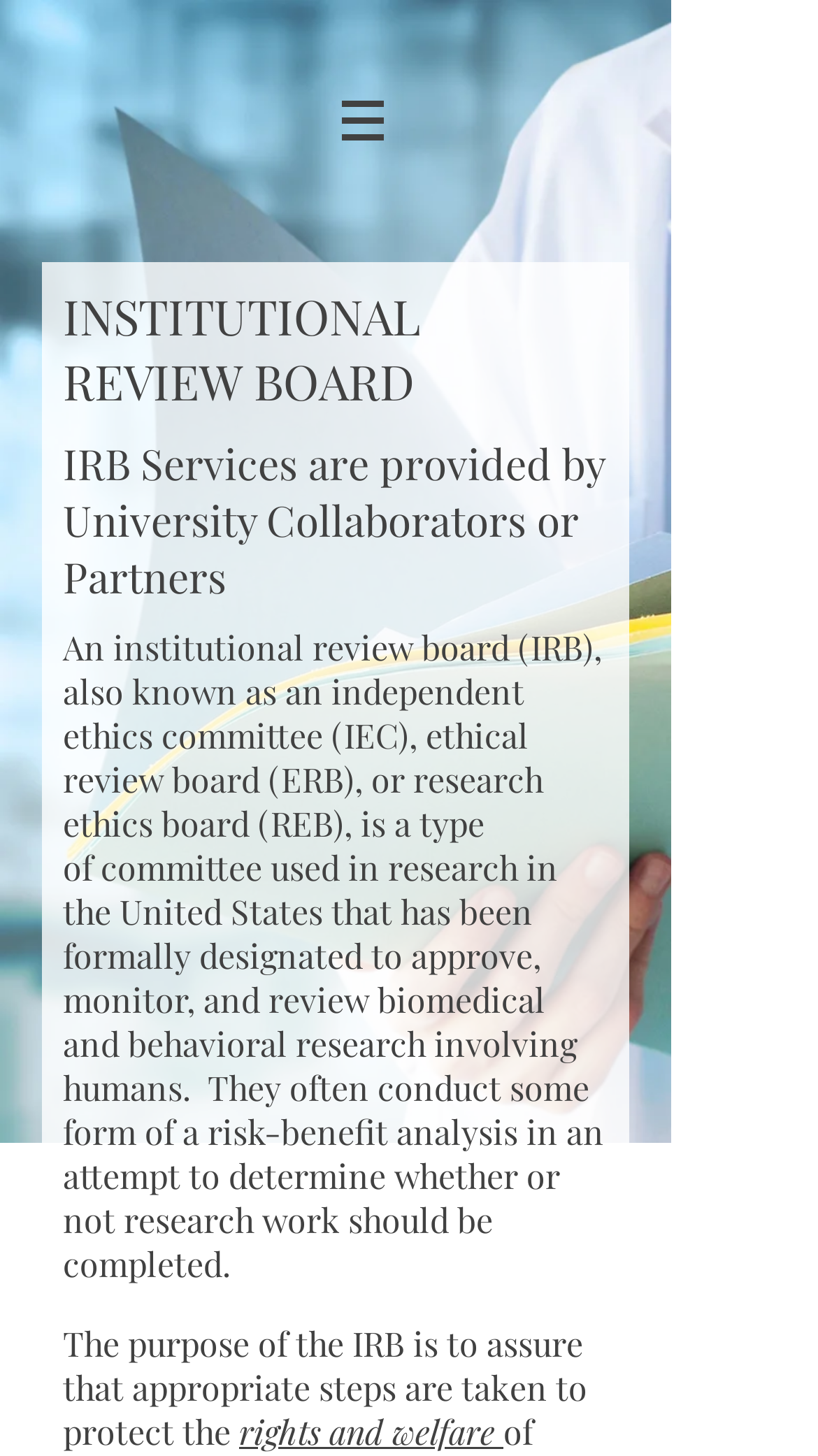Respond to the following question using a concise word or phrase: 
What is an IRB?

Institutional Review Board